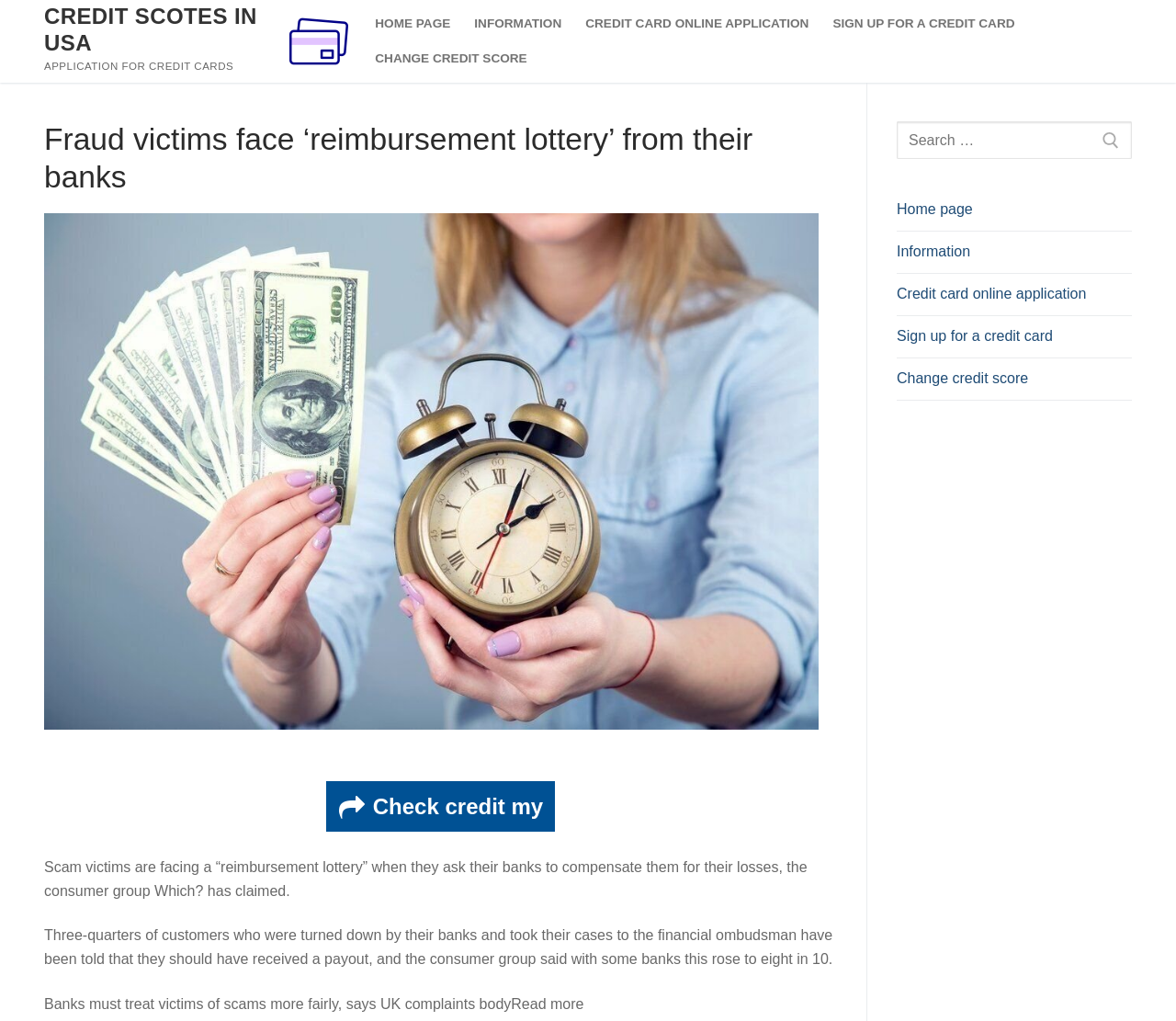Please find the bounding box coordinates of the section that needs to be clicked to achieve this instruction: "Check credit score".

[0.277, 0.765, 0.472, 0.815]